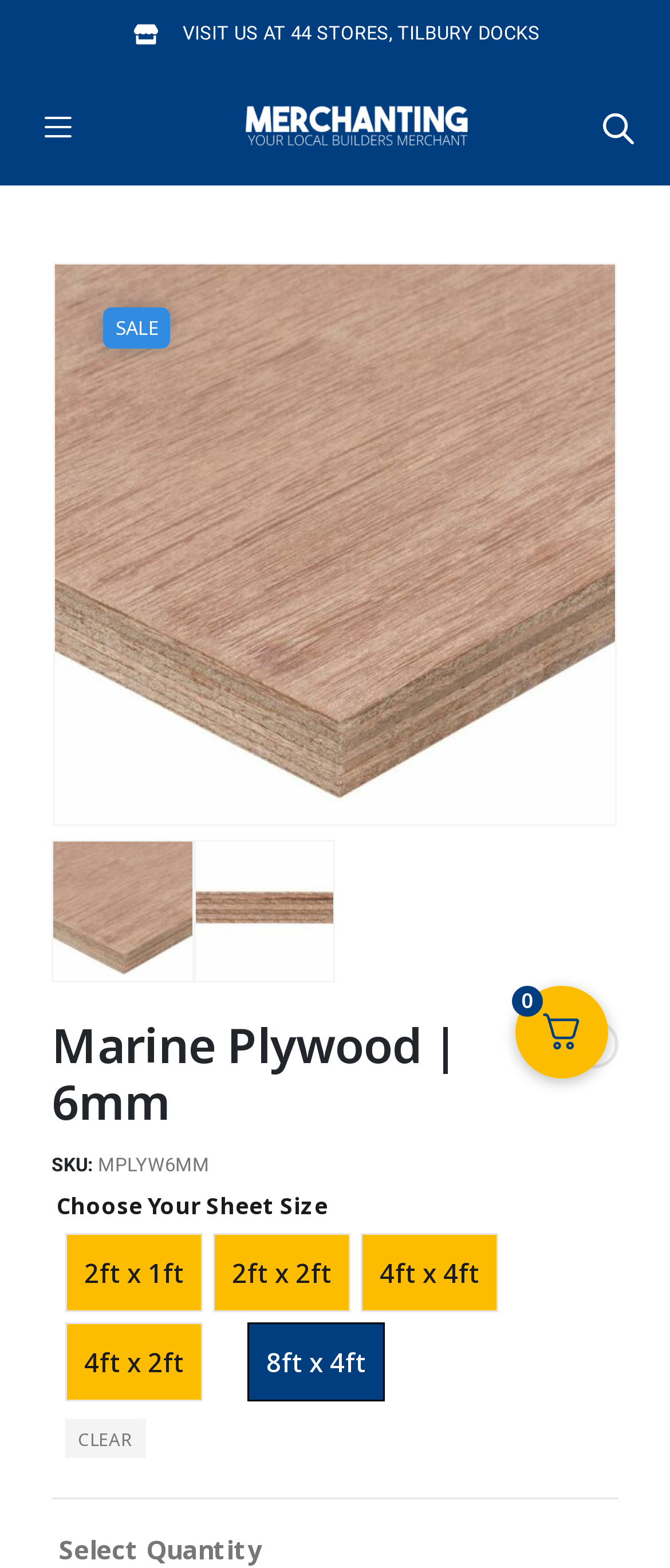Locate the bounding box coordinates of the element that should be clicked to execute the following instruction: "Explore the 'History and Archeology' research target".

None